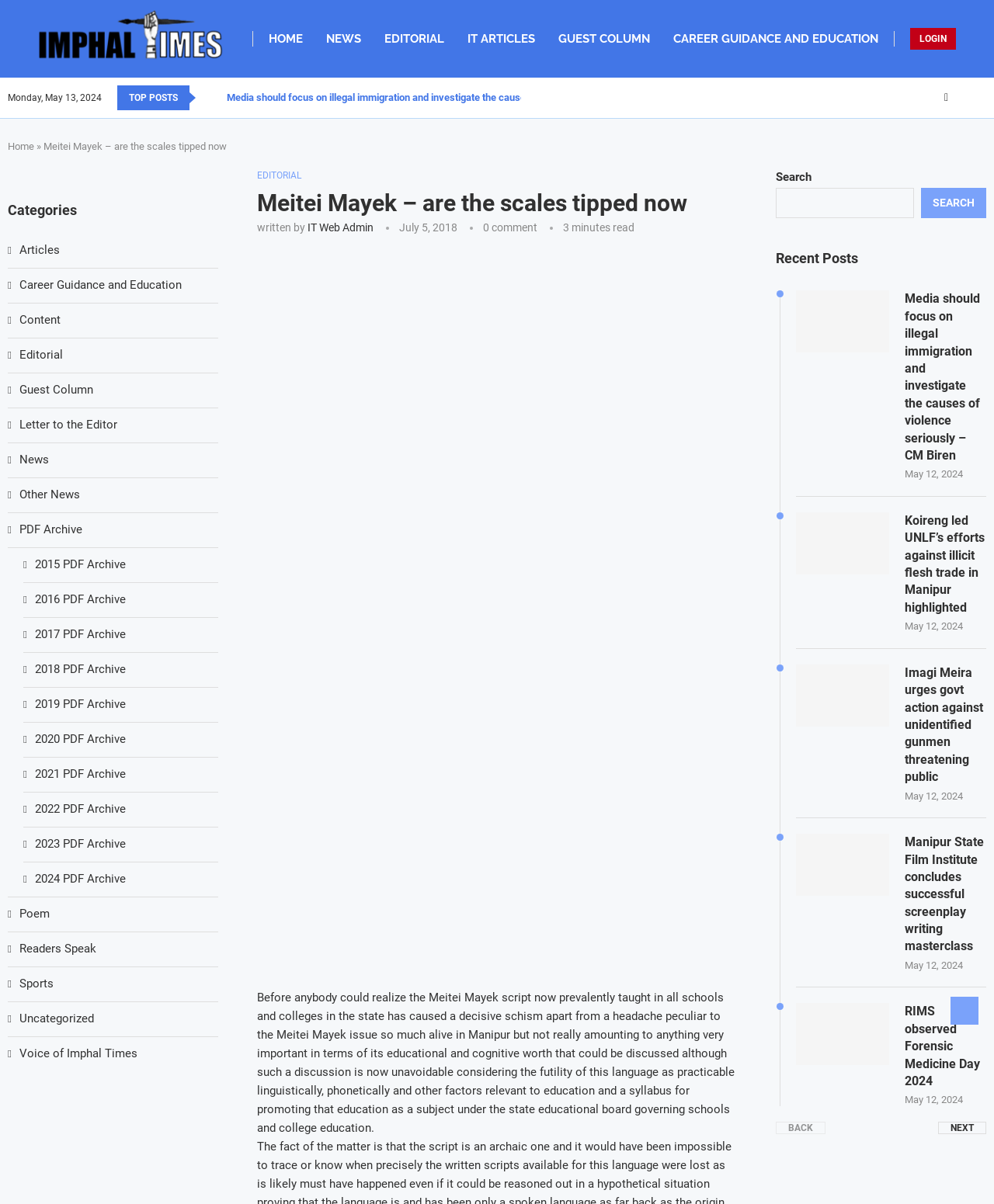Please determine the bounding box coordinates for the element that should be clicked to follow these instructions: "Click on the 'LOGIN' link".

[0.915, 0.023, 0.962, 0.041]